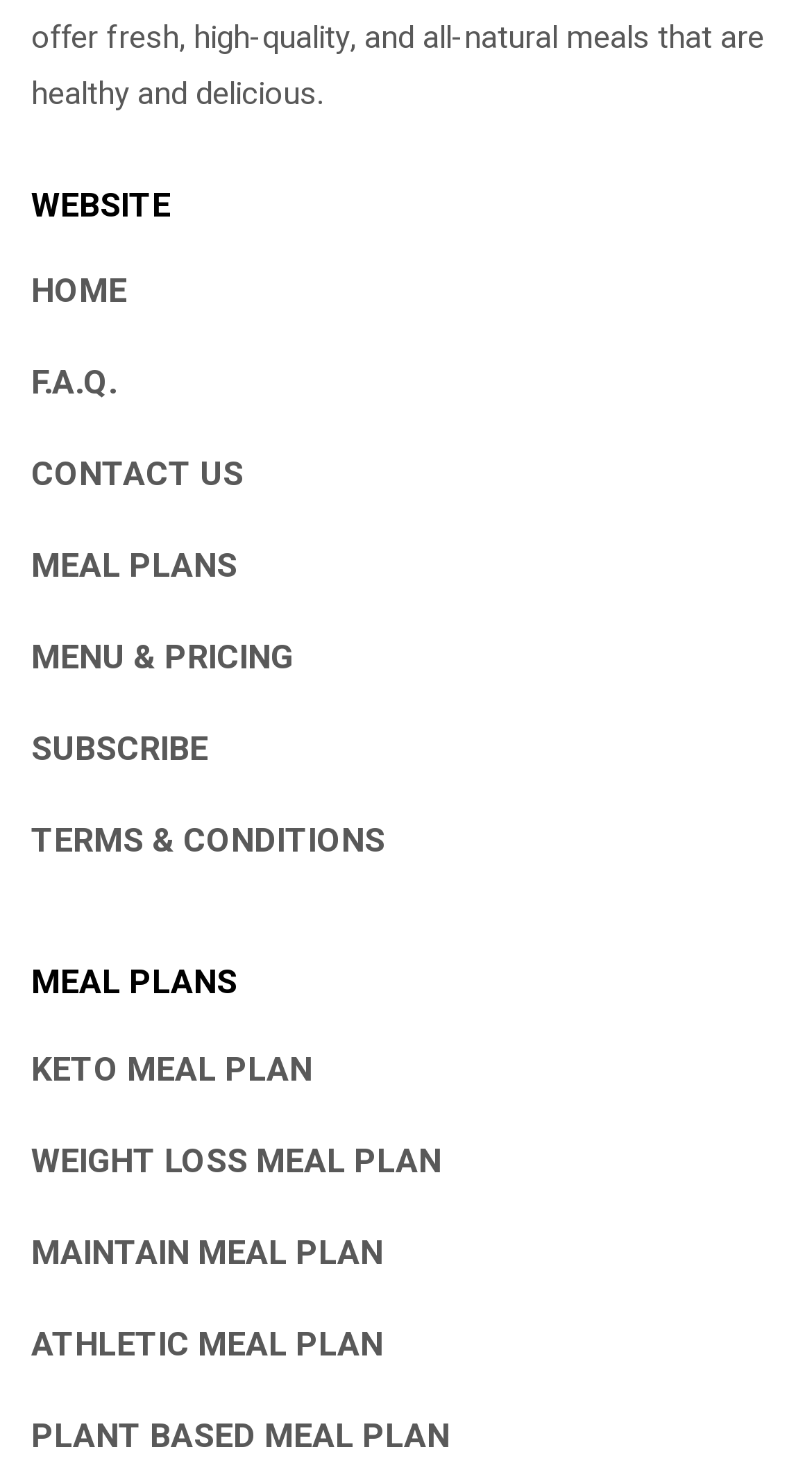Please specify the bounding box coordinates for the clickable region that will help you carry out the instruction: "view meal plans".

[0.038, 0.369, 0.292, 0.403]